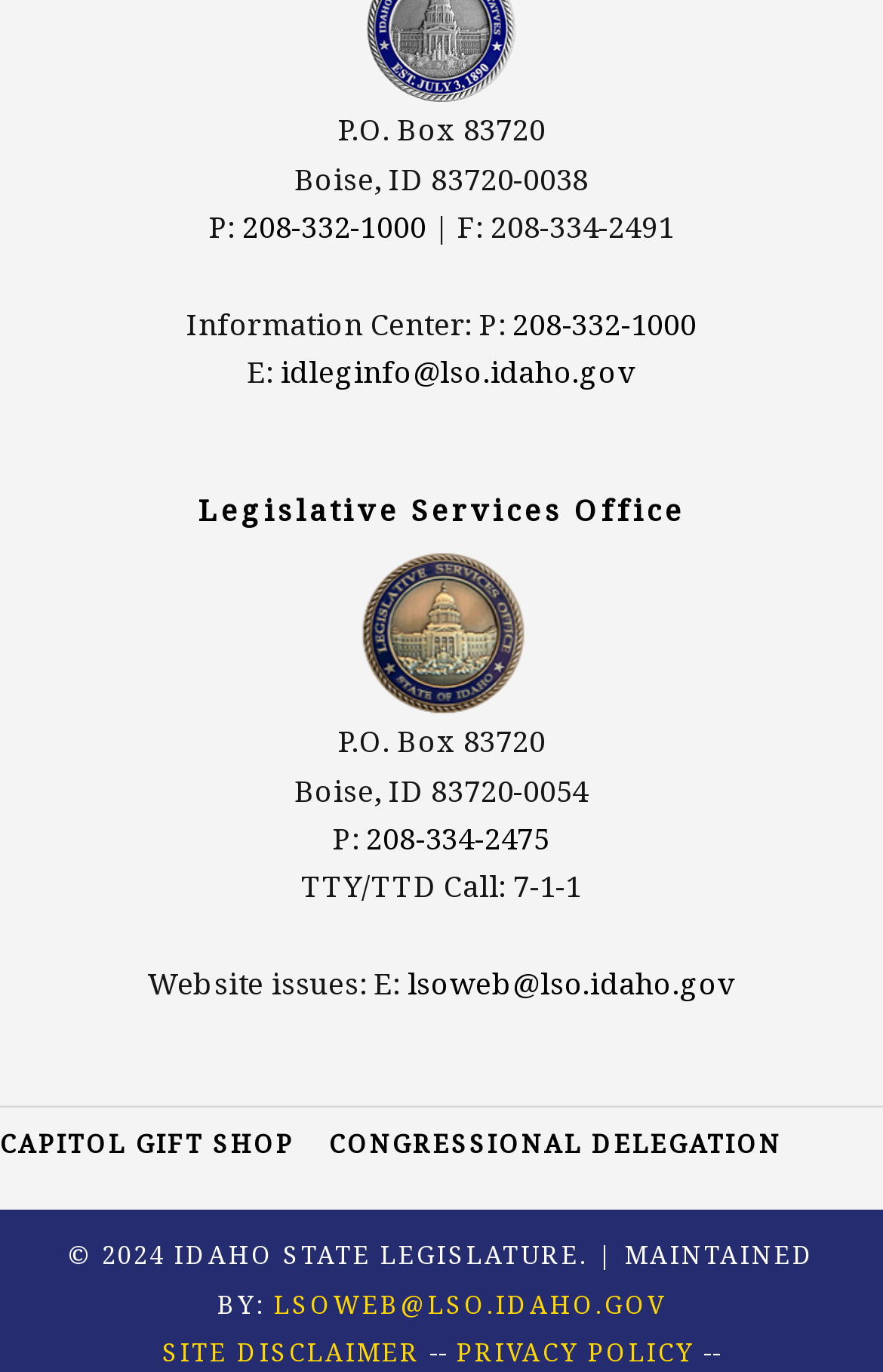Pinpoint the bounding box coordinates of the clickable element needed to complete the instruction: "Email the website issues". The coordinates should be provided as four float numbers between 0 and 1: [left, top, right, bottom].

[0.461, 0.702, 0.834, 0.732]